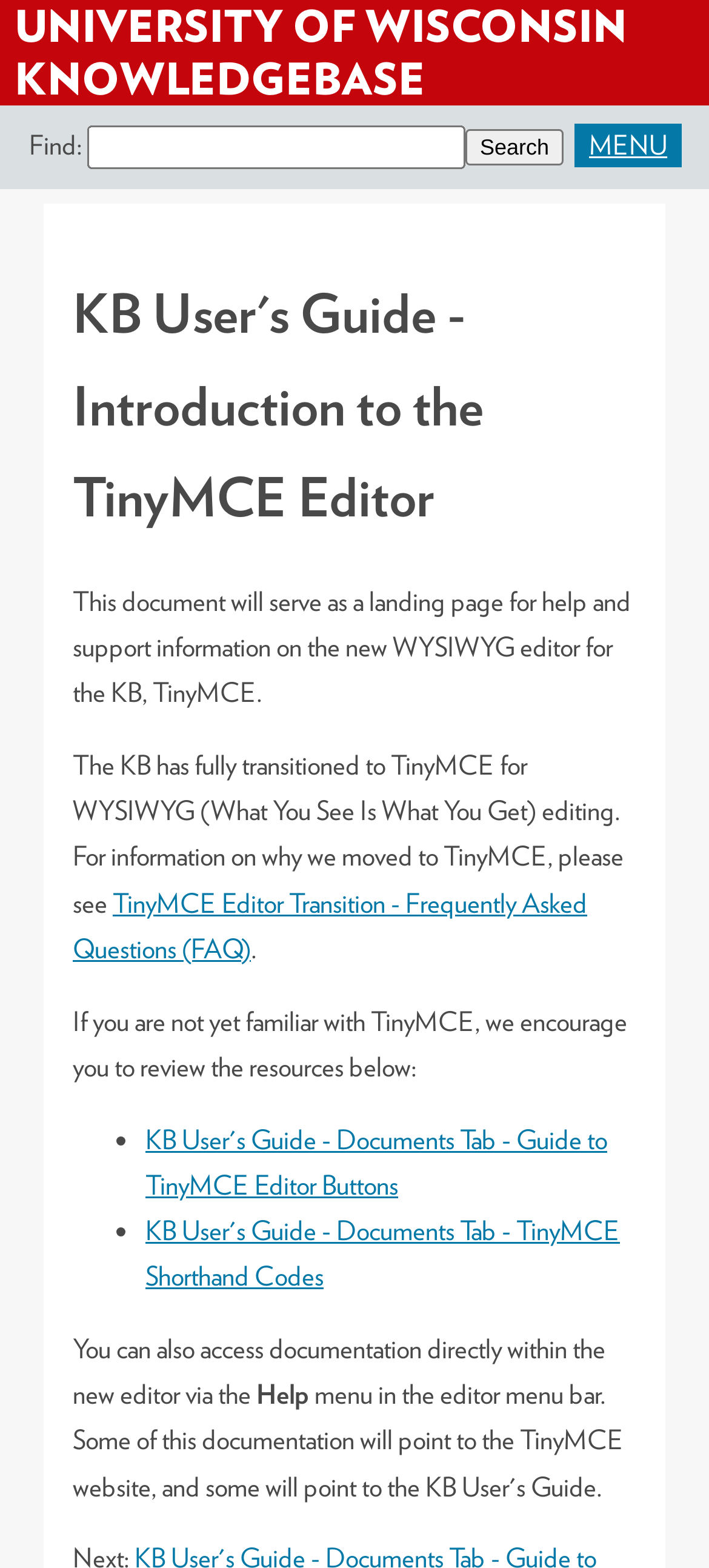Given the element description, predict the bounding box coordinates in the format (top-left x, top-left y, bottom-right x, bottom-right y), using floating point numbers between 0 and 1: parent_node: Find: MENU name="q"

[0.123, 0.08, 0.656, 0.108]